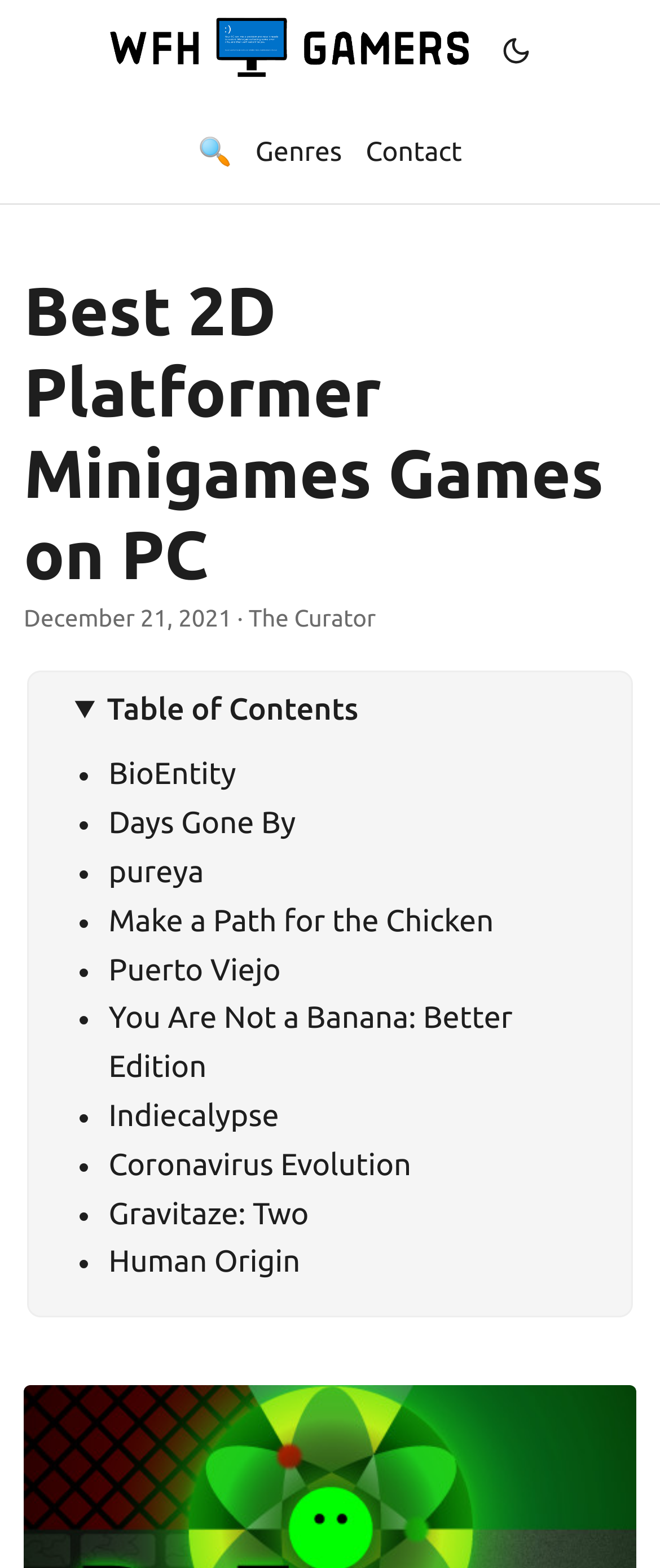Answer the question in a single word or phrase:
How many links are in the table of contents?

10